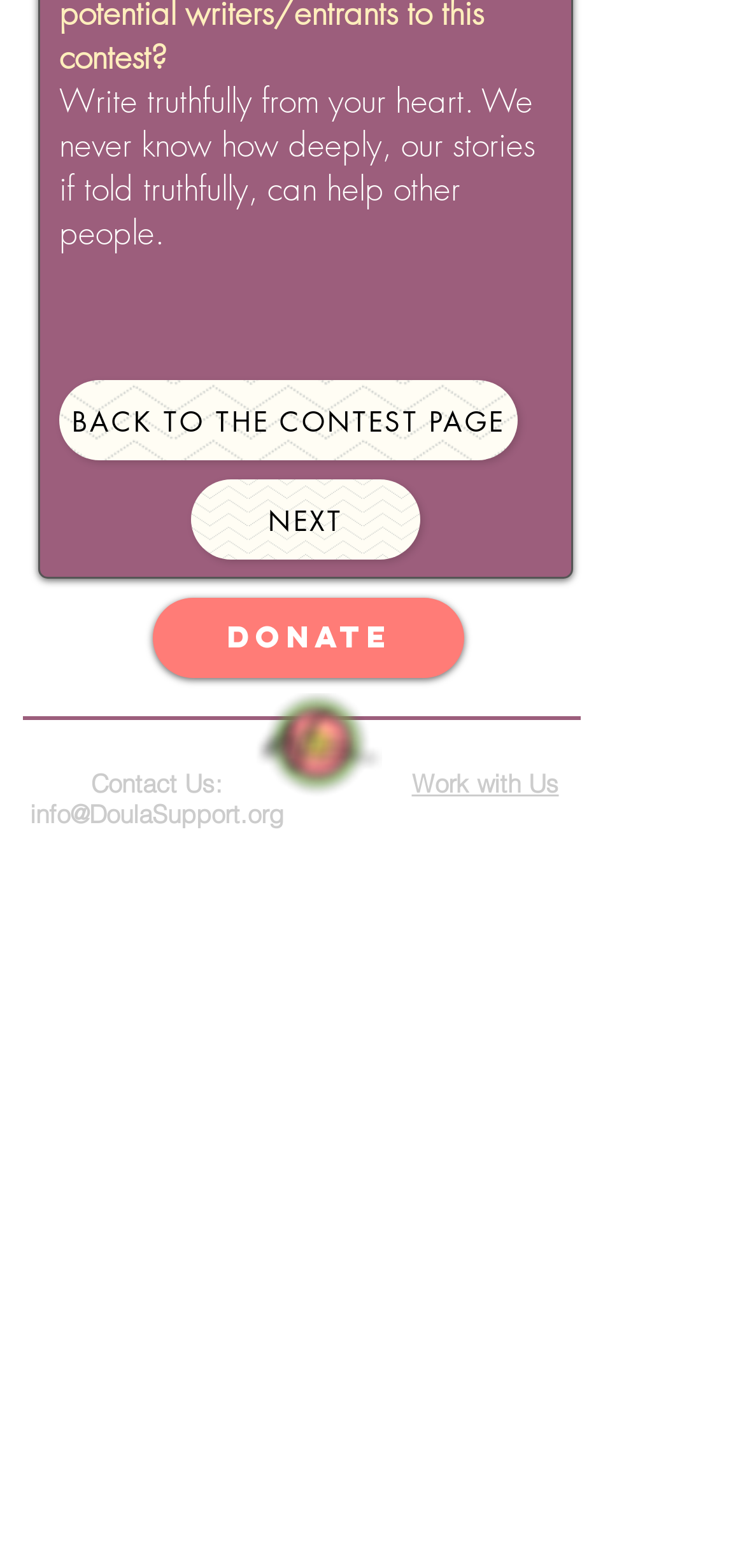Extract the bounding box of the UI element described as: "Work with Us".

[0.553, 0.49, 0.75, 0.509]